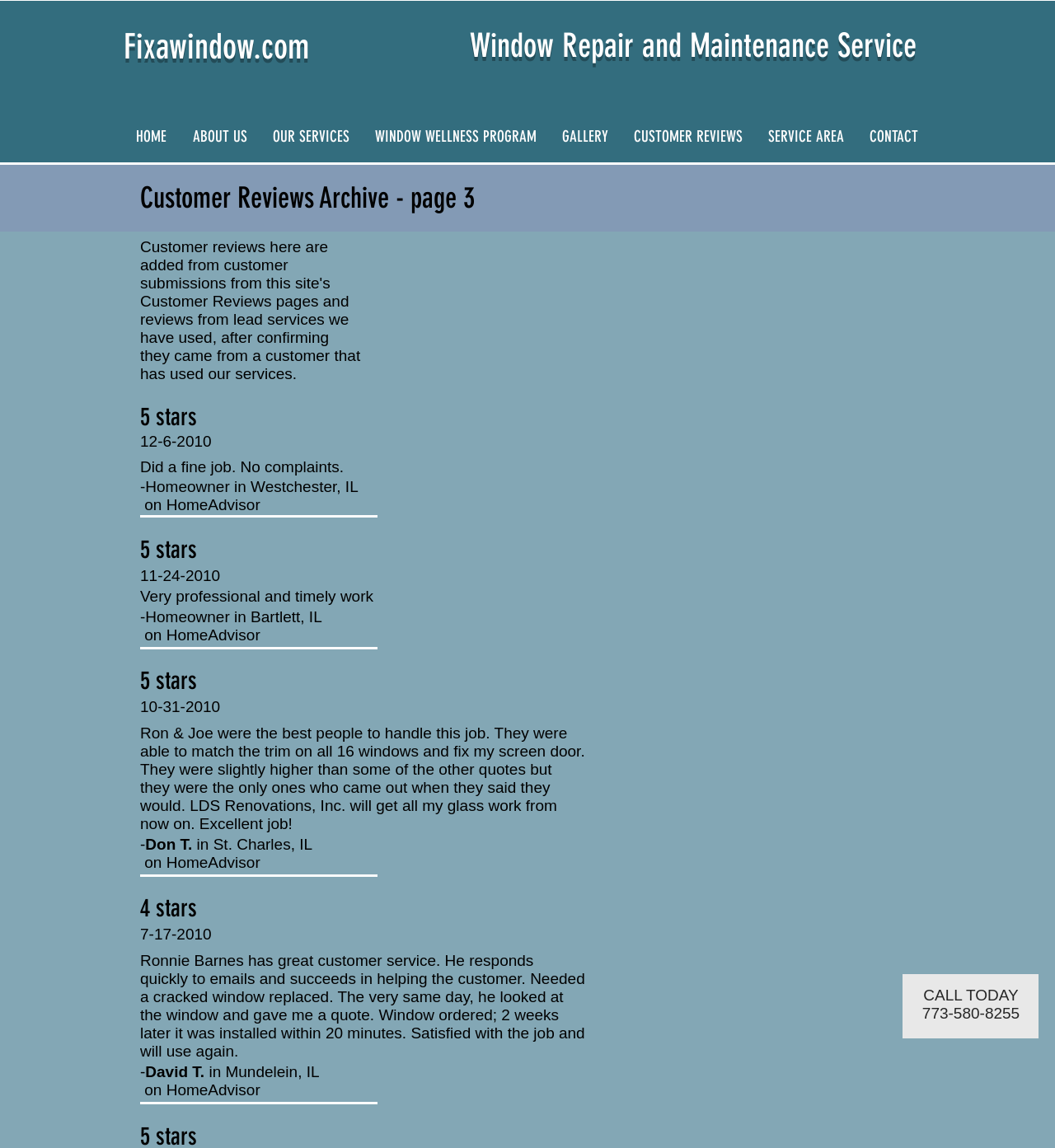Pinpoint the bounding box coordinates of the element to be clicked to execute the instruction: "Click on the 'HOME' link".

[0.117, 0.108, 0.171, 0.129]